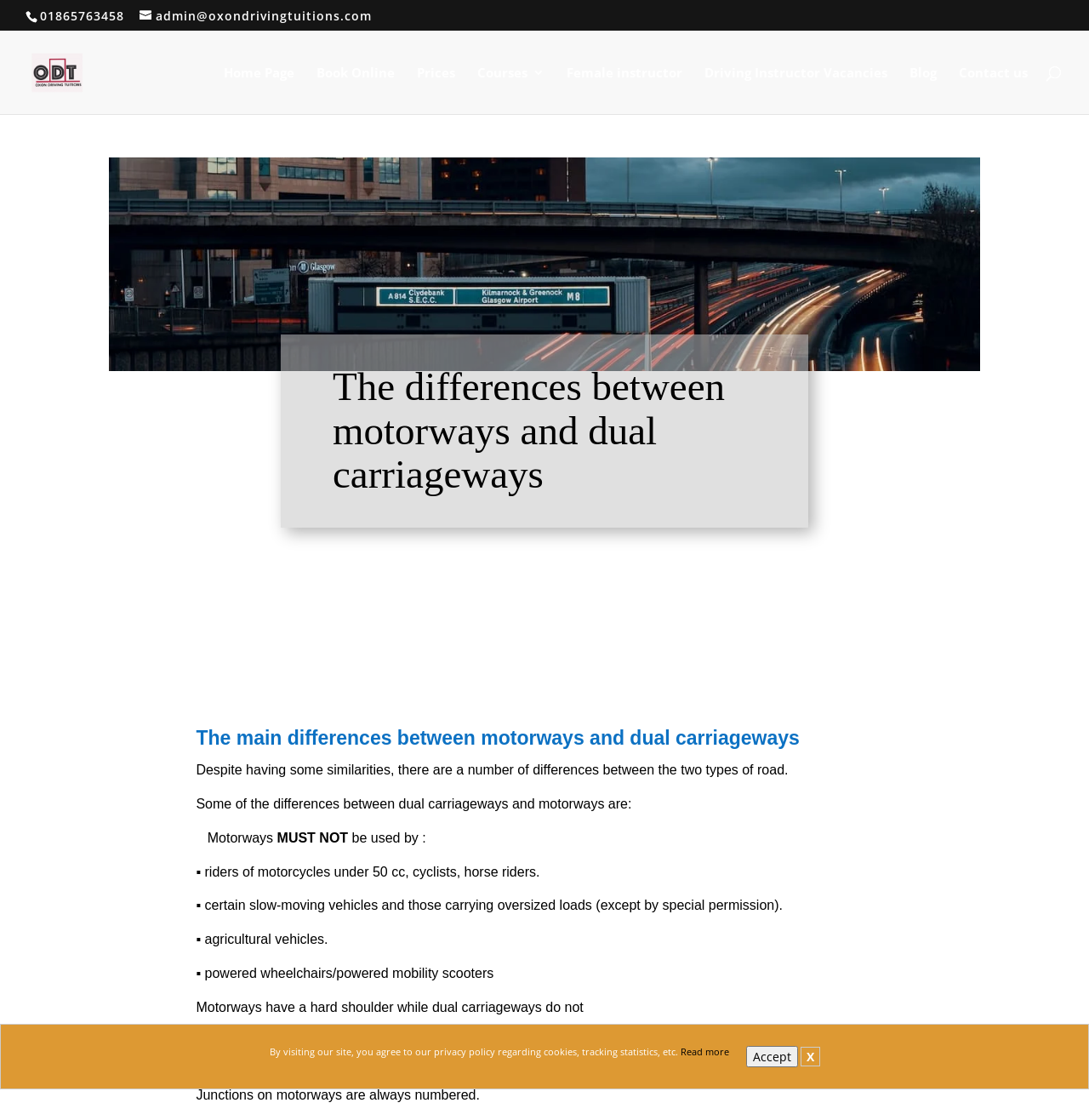Please identify the bounding box coordinates of the element that needs to be clicked to perform the following instruction: "Contact us".

[0.88, 0.059, 0.944, 0.102]